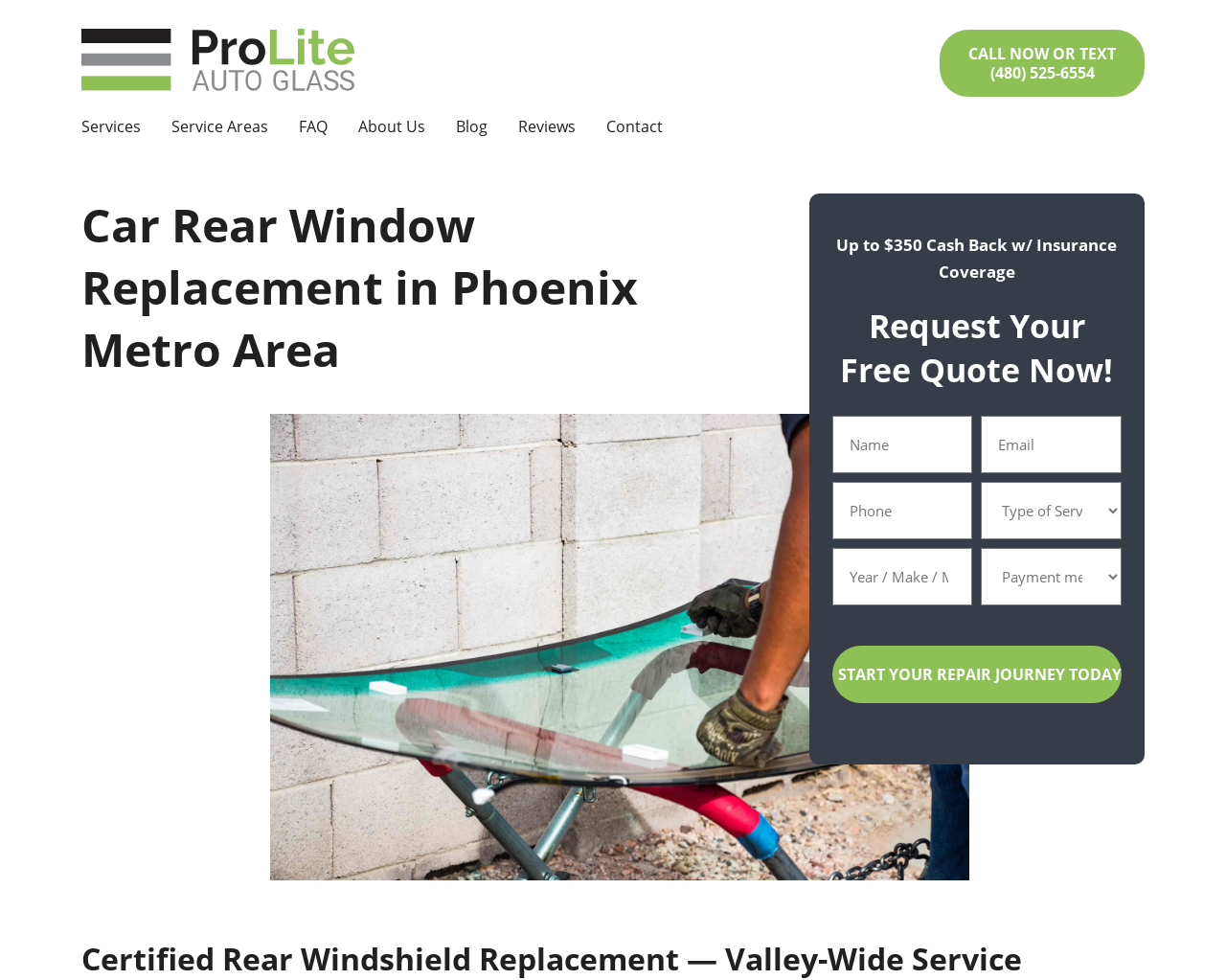Determine the bounding box coordinates of the element that should be clicked to execute the following command: "Select a 'Type of Services Requested'".

[0.8, 0.492, 0.915, 0.55]